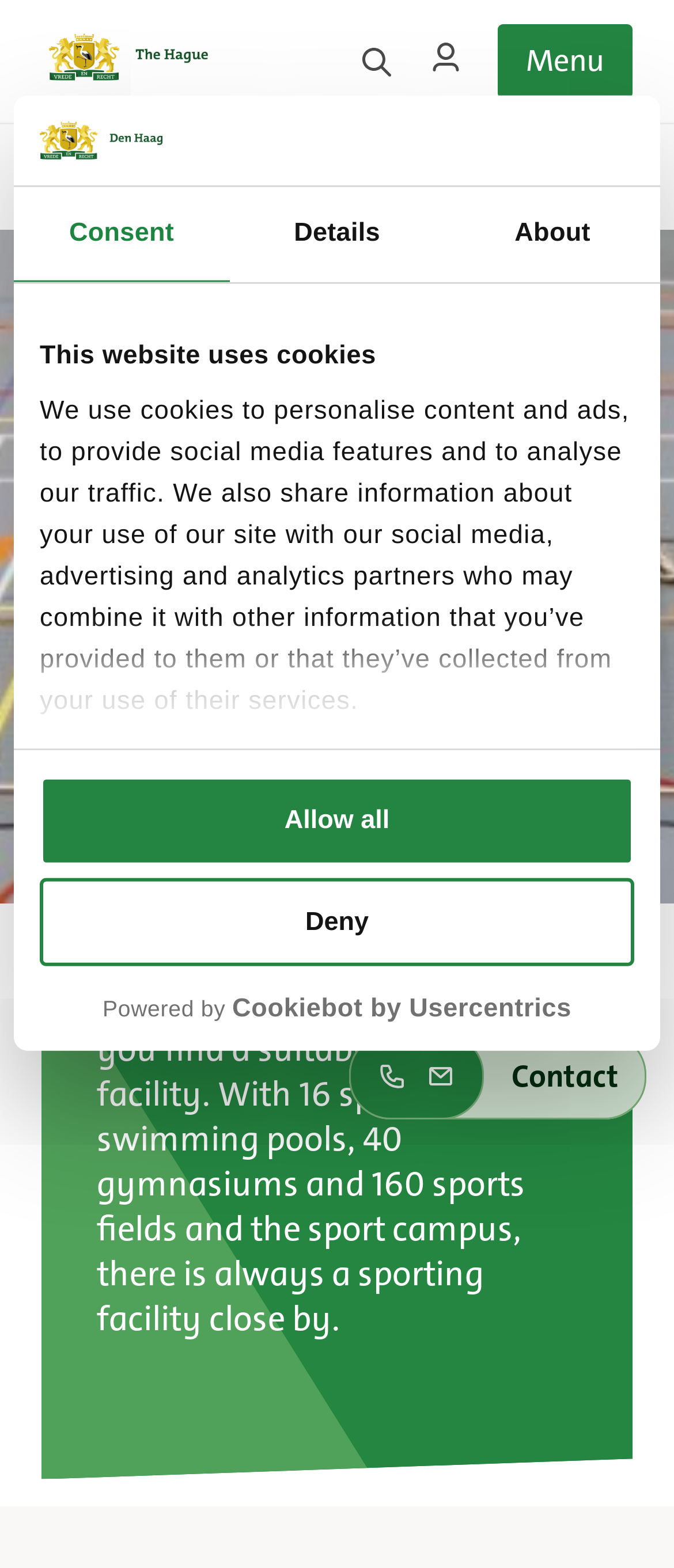Can you look at the image and give a comprehensive answer to the question:
What is the purpose of the Sport rentals department?

The detailed answer can be obtained by reading the static text under the 'Sport rentals' heading, which states that the staff of the Sport rentals department are happy to help you find a suitable sporting facility.